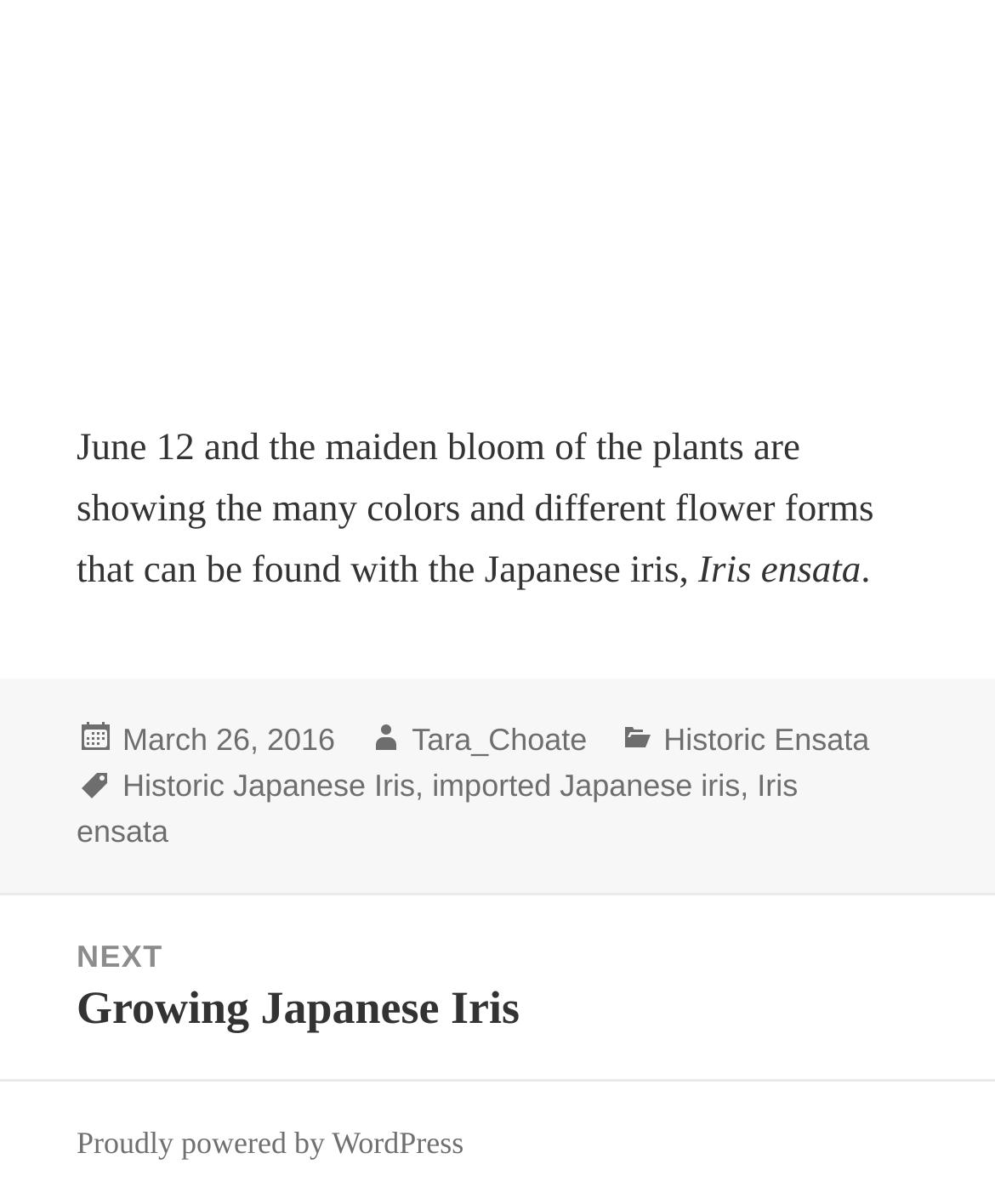What is the category of the post? Please answer the question using a single word or phrase based on the image.

Historic Ensata